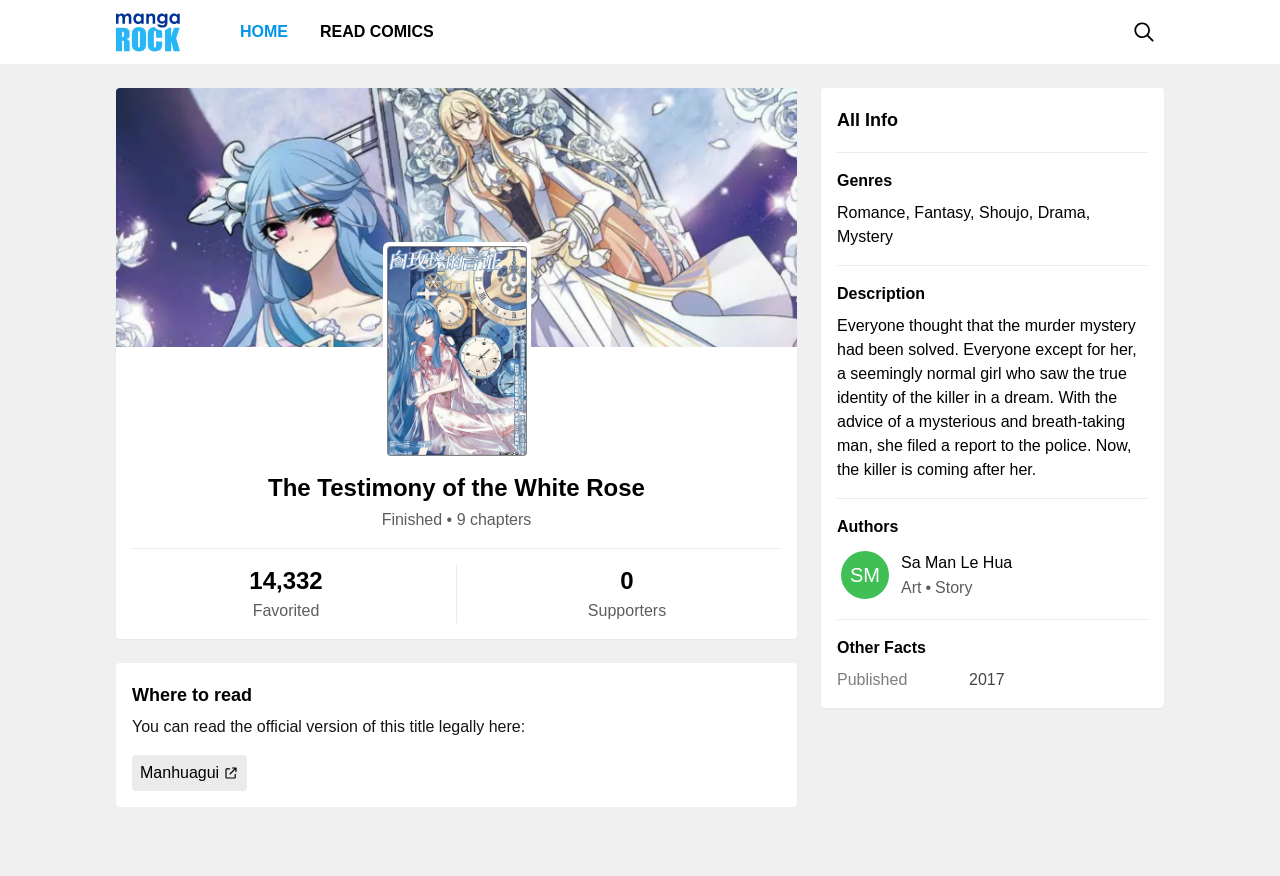Provide the bounding box for the UI element matching this description: "Manhuagui".

[0.103, 0.862, 0.193, 0.903]